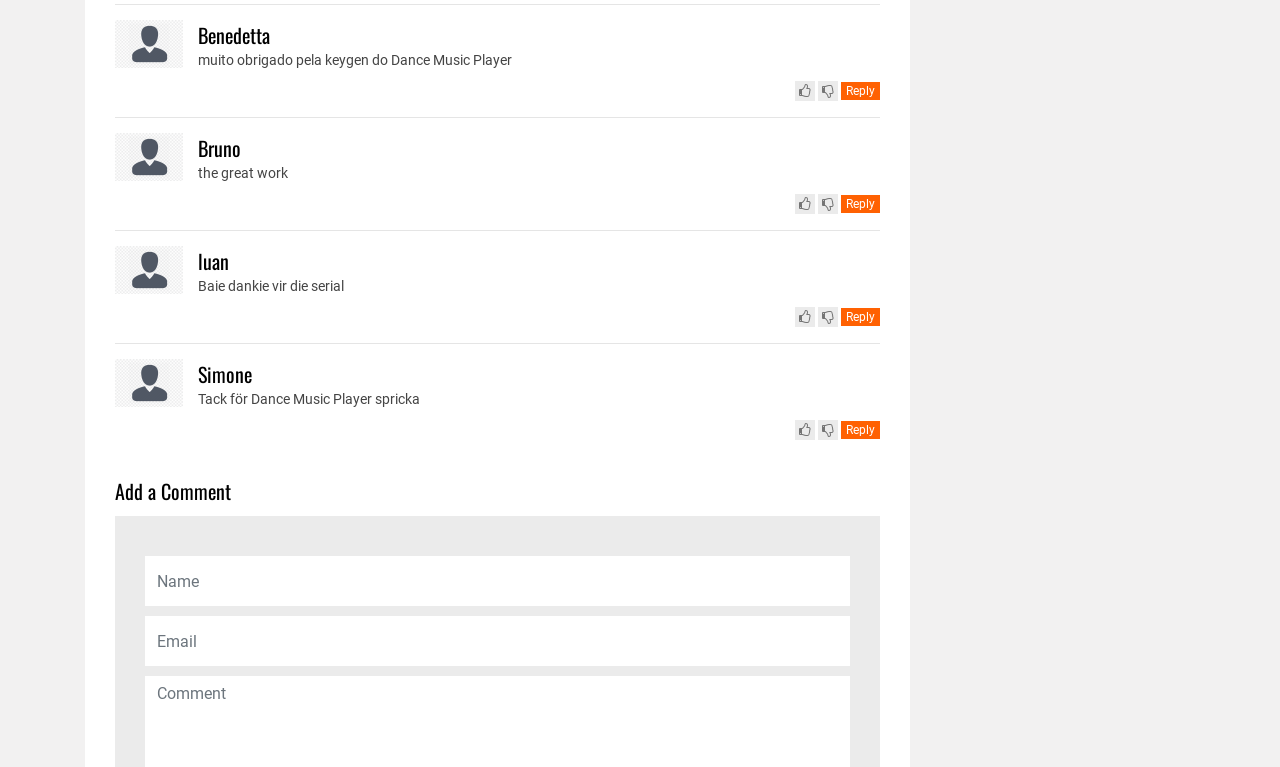Determine the bounding box coordinates of the element that should be clicked to execute the following command: "View the offer".

None